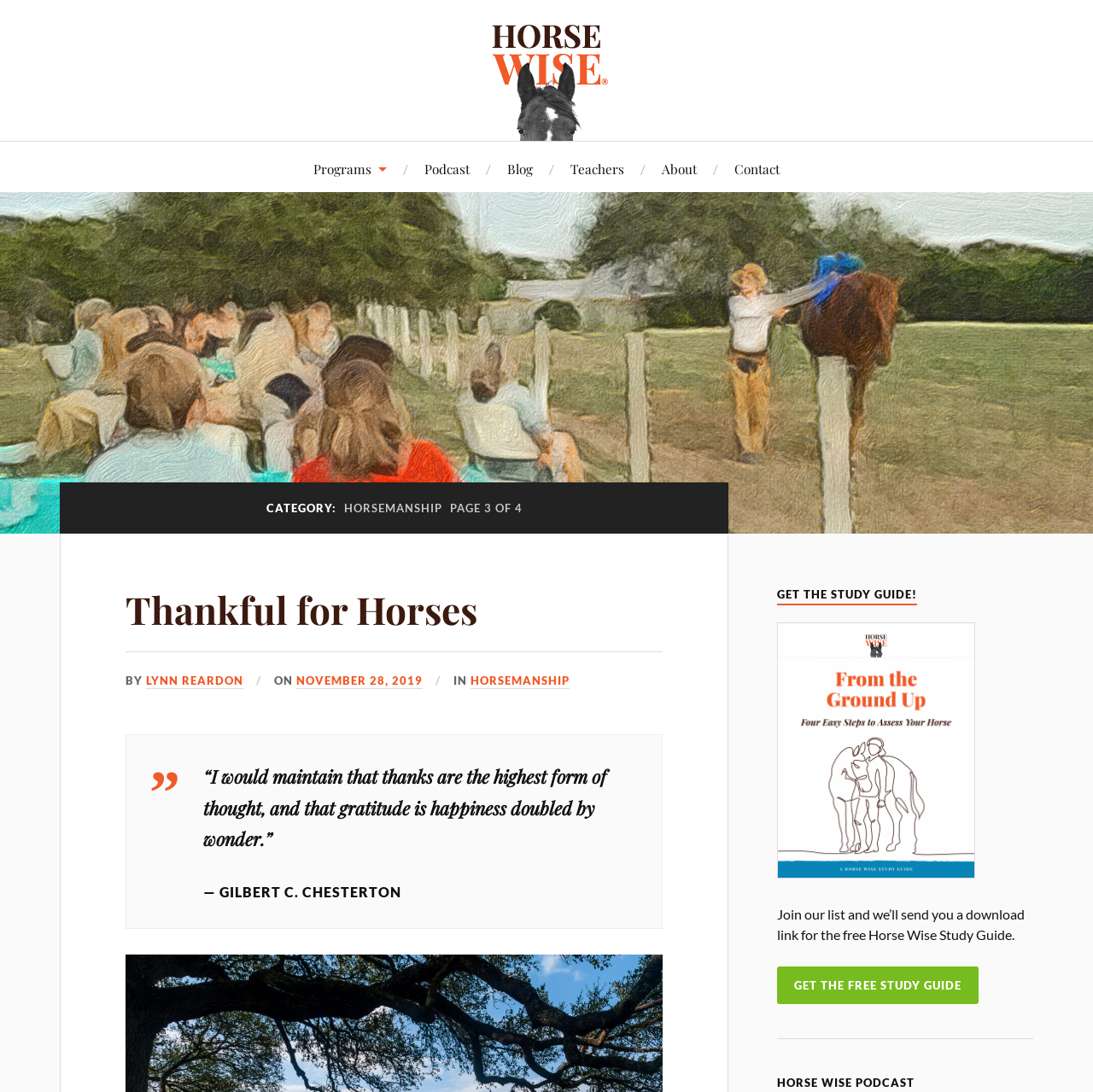Answer the question with a brief word or phrase:
What is the name of the study guide?

Horse Wise Study Guide